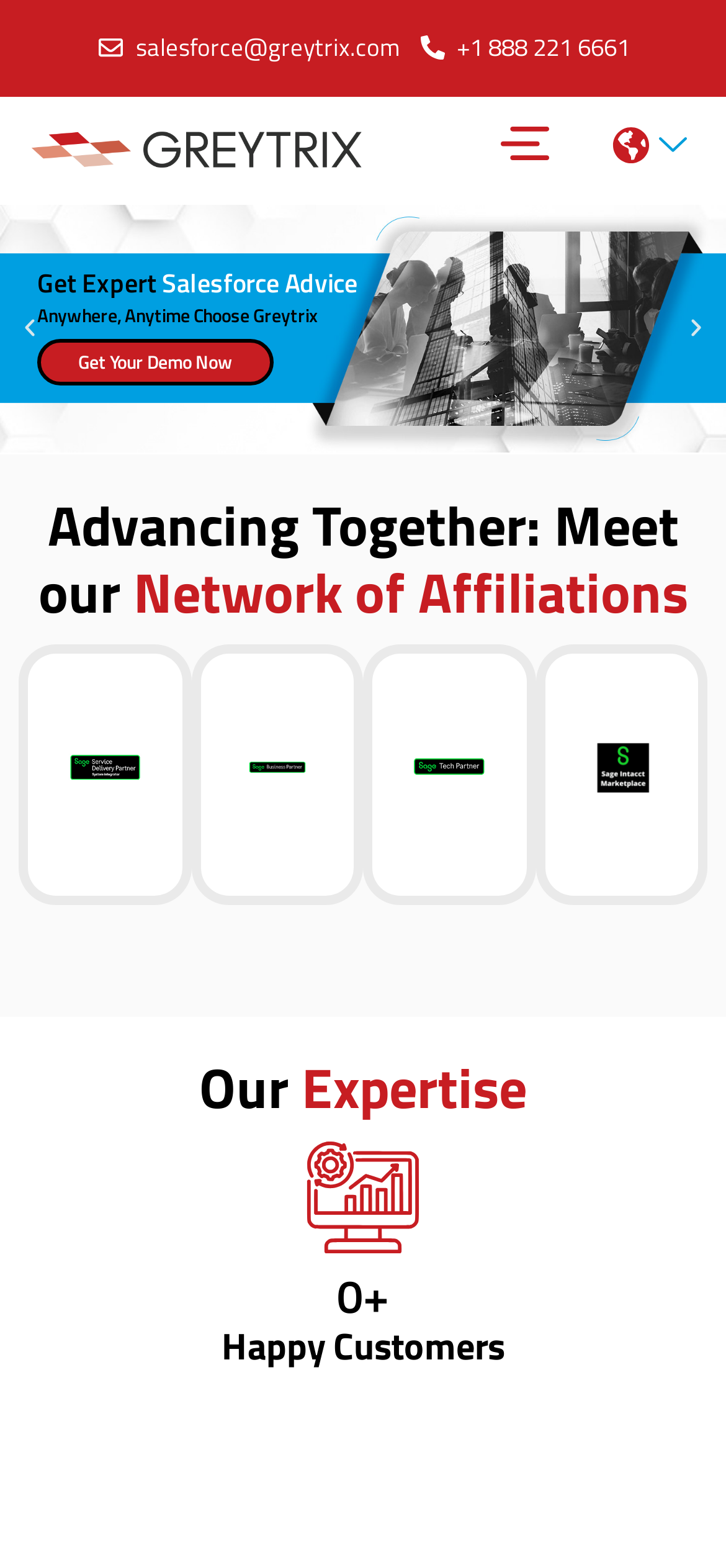Provide a brief response using a word or short phrase to this question:
How many images are there in the affiliations section?

3